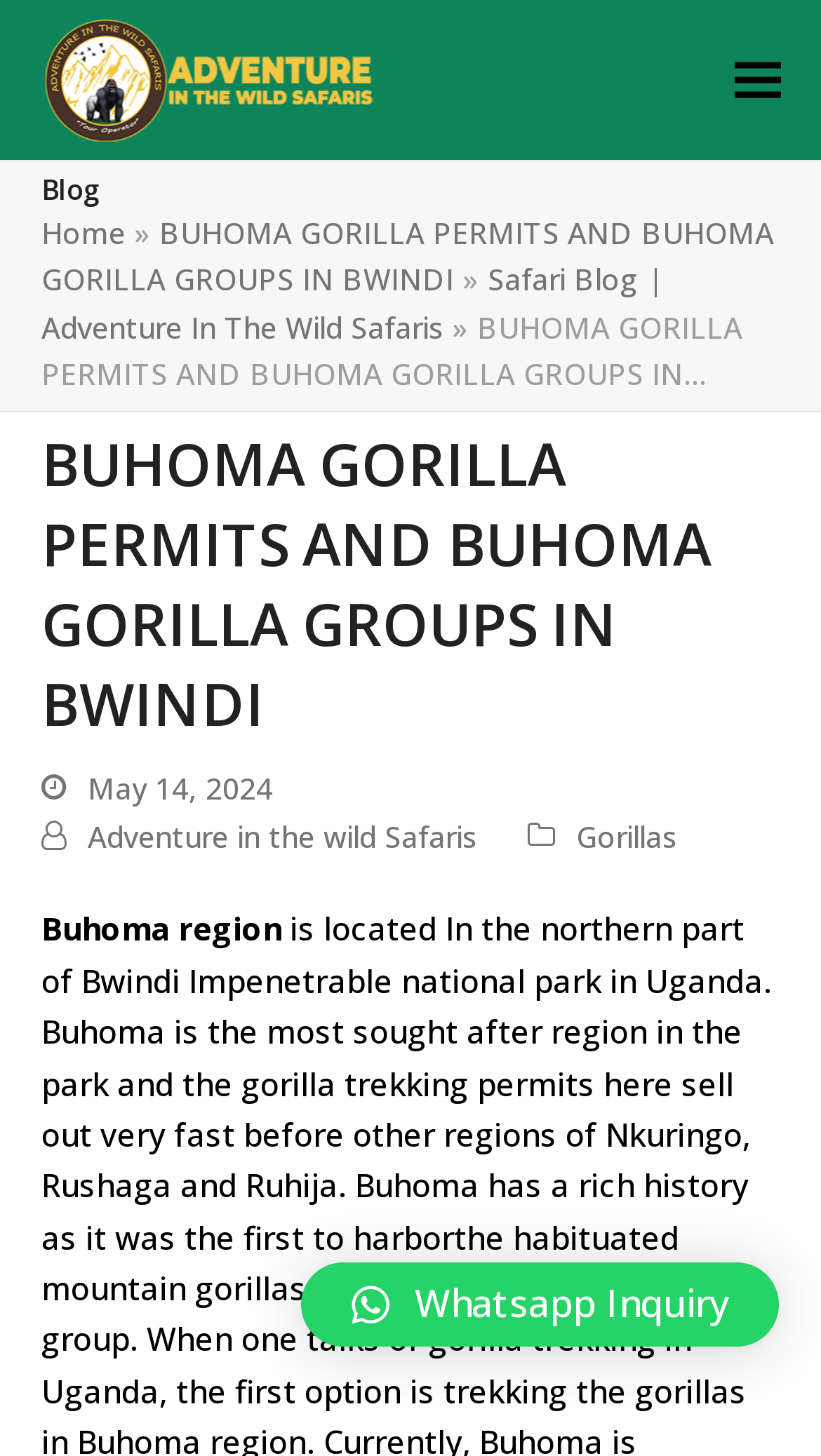Provide a brief response in the form of a single word or phrase:
What is the purpose of the button at the bottom?

Whatsapp Inquiry